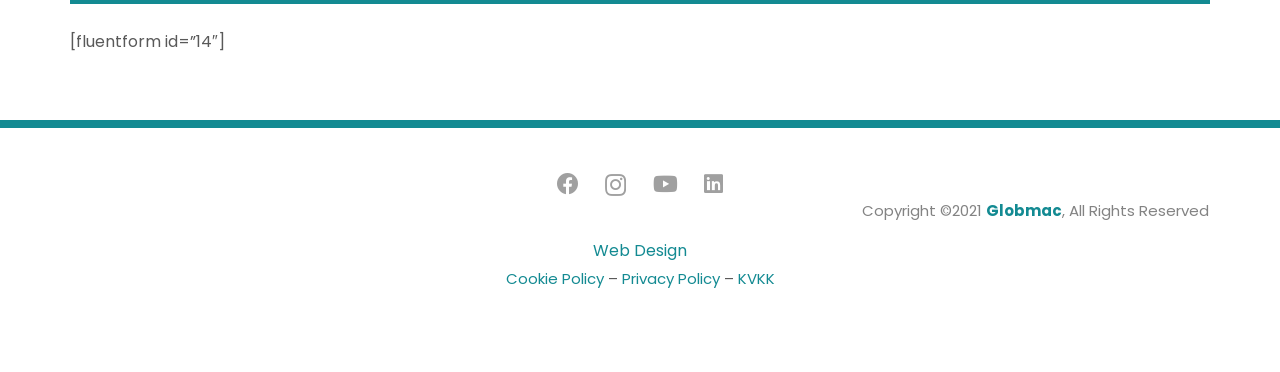Locate the bounding box coordinates of the clickable area to execute the instruction: "view Privacy Policy". Provide the coordinates as four float numbers between 0 and 1, represented as [left, top, right, bottom].

[0.486, 0.72, 0.562, 0.776]